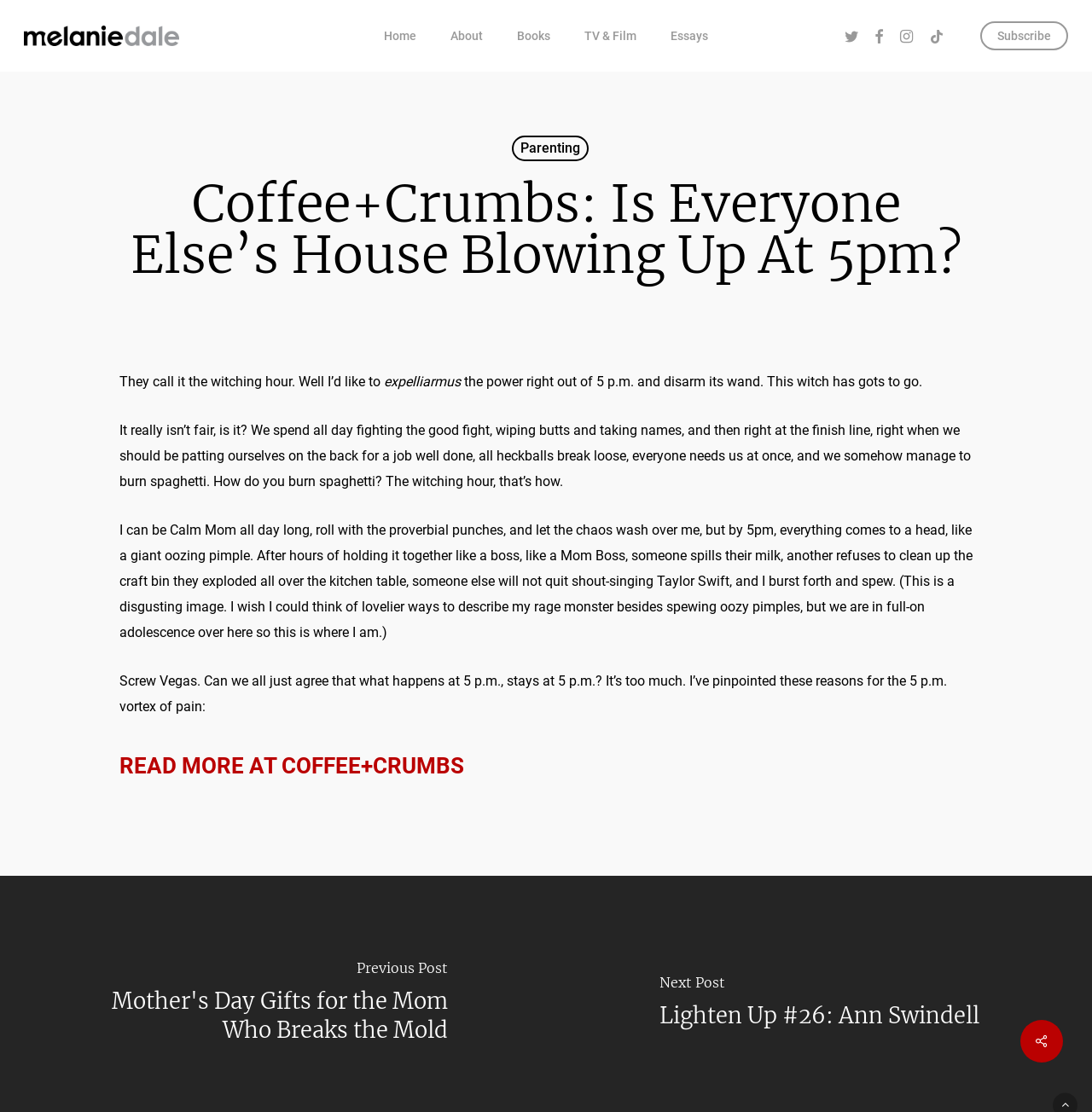Determine the bounding box coordinates of the element that should be clicked to execute the following command: "Check the previous post 'Mother's Day Gifts for the Mom Who Breaks the Mold'".

[0.09, 0.857, 0.41, 0.943]